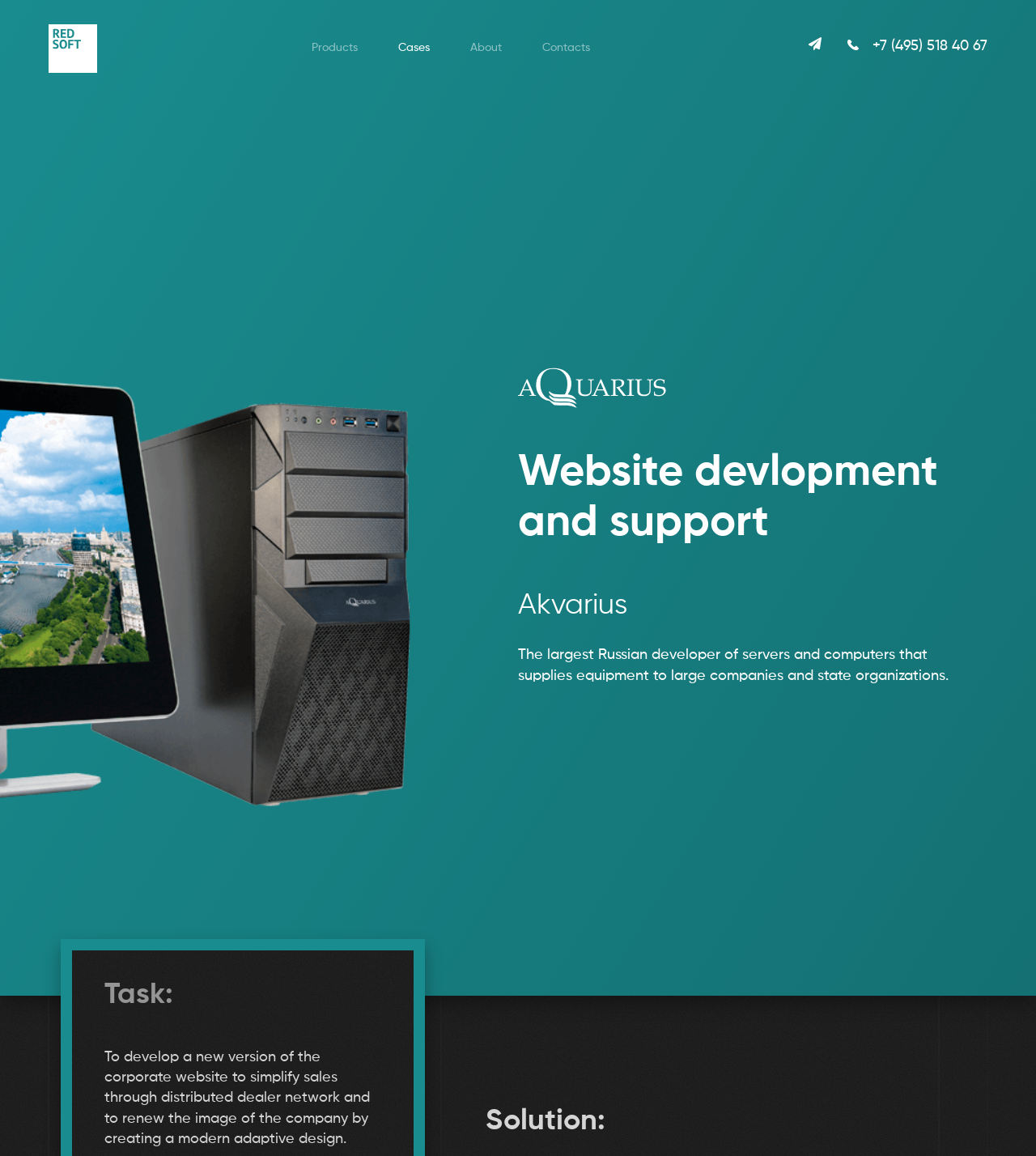Using the description "+7 (495) 518 40 67", predict the bounding box of the relevant HTML element.

[0.817, 0.034, 0.953, 0.047]